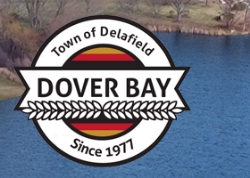Convey a rich and detailed description of the image.

This image features the official emblem of Dover Bay, situated in the Town of Delafield. The logo prominently displays the name "DOVER BAY" across a stylized design, which incorporates elements symbolizing nature and community. Below the main title, the phrase "Since 1977" signifies the town's established history. The background hints at a tranquil water scene, reflecting the scenic beauty characteristic of the area, emphasizing the town's connection to its natural surroundings. This emblem represents not only the identity of the community but also its pride in its heritage and commitment to preserving its picturesque environment.